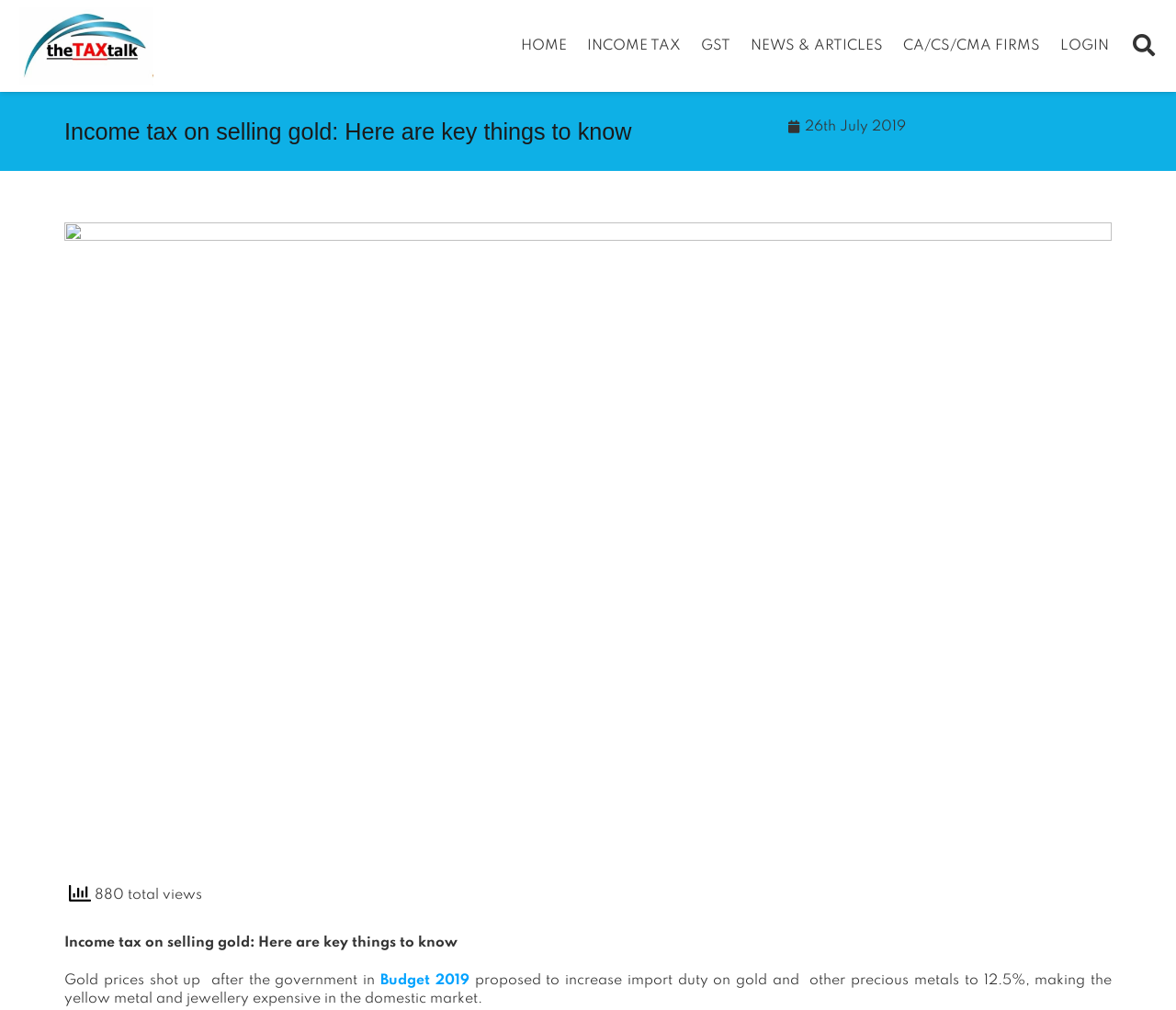Please determine the bounding box of the UI element that matches this description: Budget 2019. The coordinates should be given as (top-left x, top-left y, bottom-right x, bottom-right y), with all values between 0 and 1.

[0.323, 0.963, 0.404, 0.978]